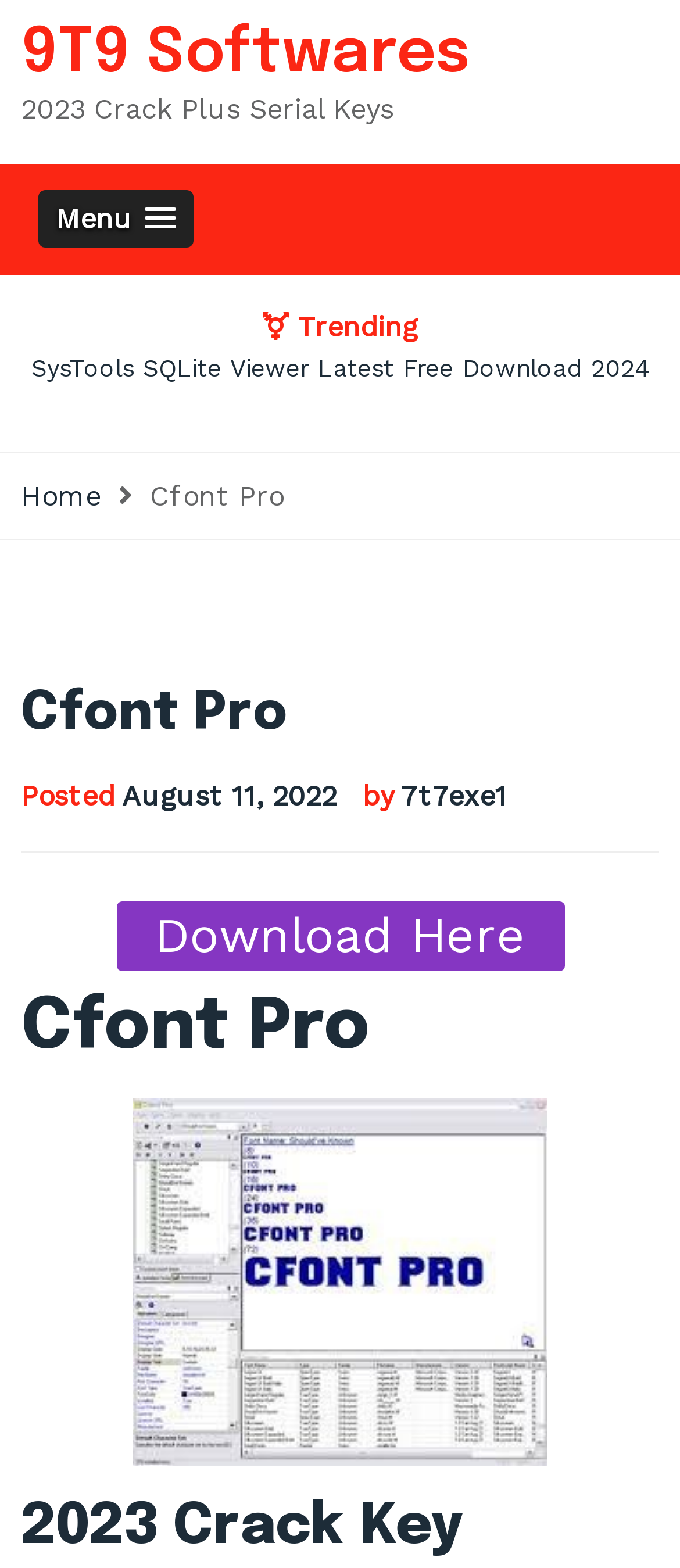What is the date of the posted article?
Provide a concise answer using a single word or phrase based on the image.

August 11, 2022